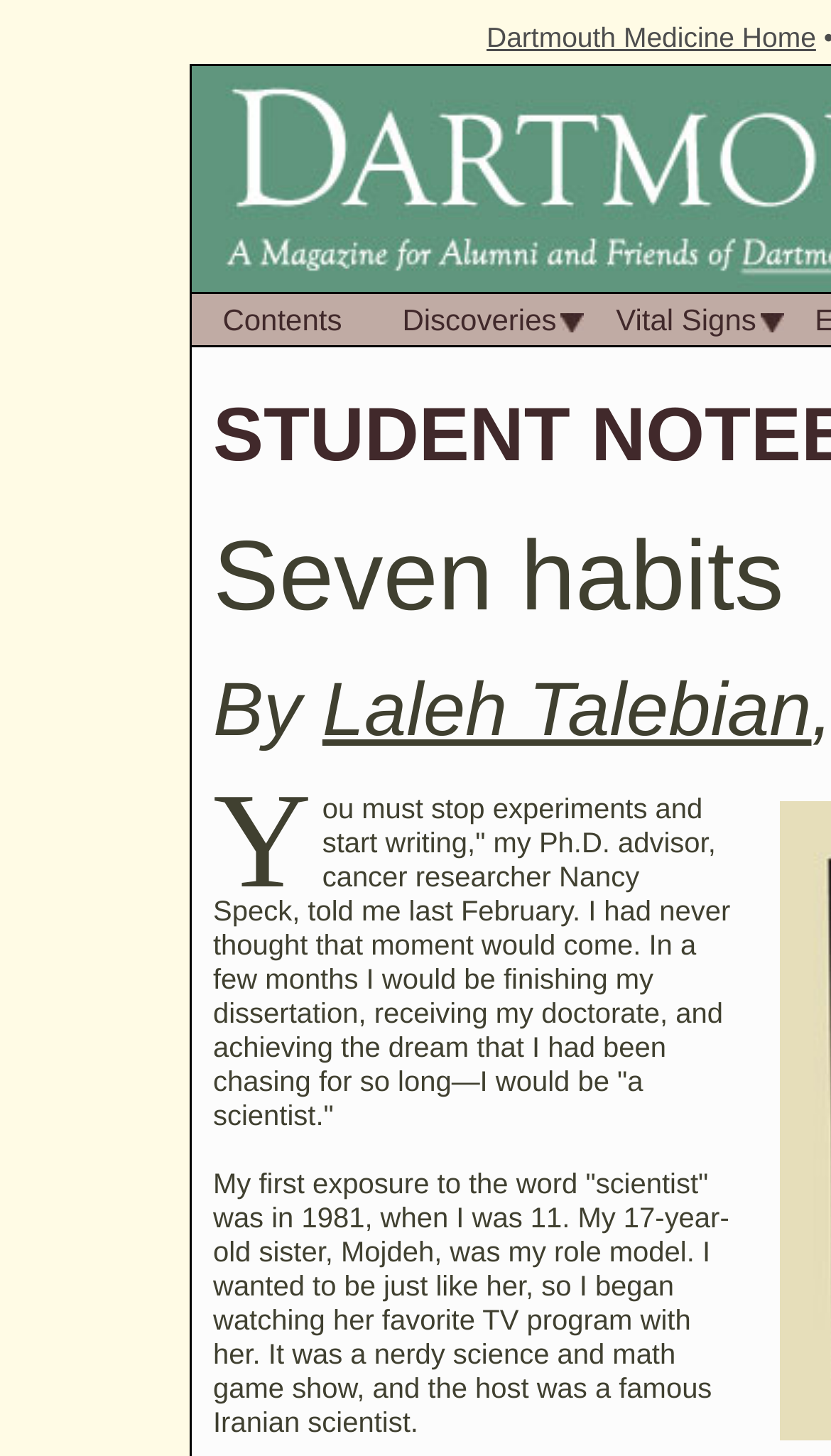Respond to the following question with a brief word or phrase:
What is the section of the magazine that this article belongs to?

Student Notebook